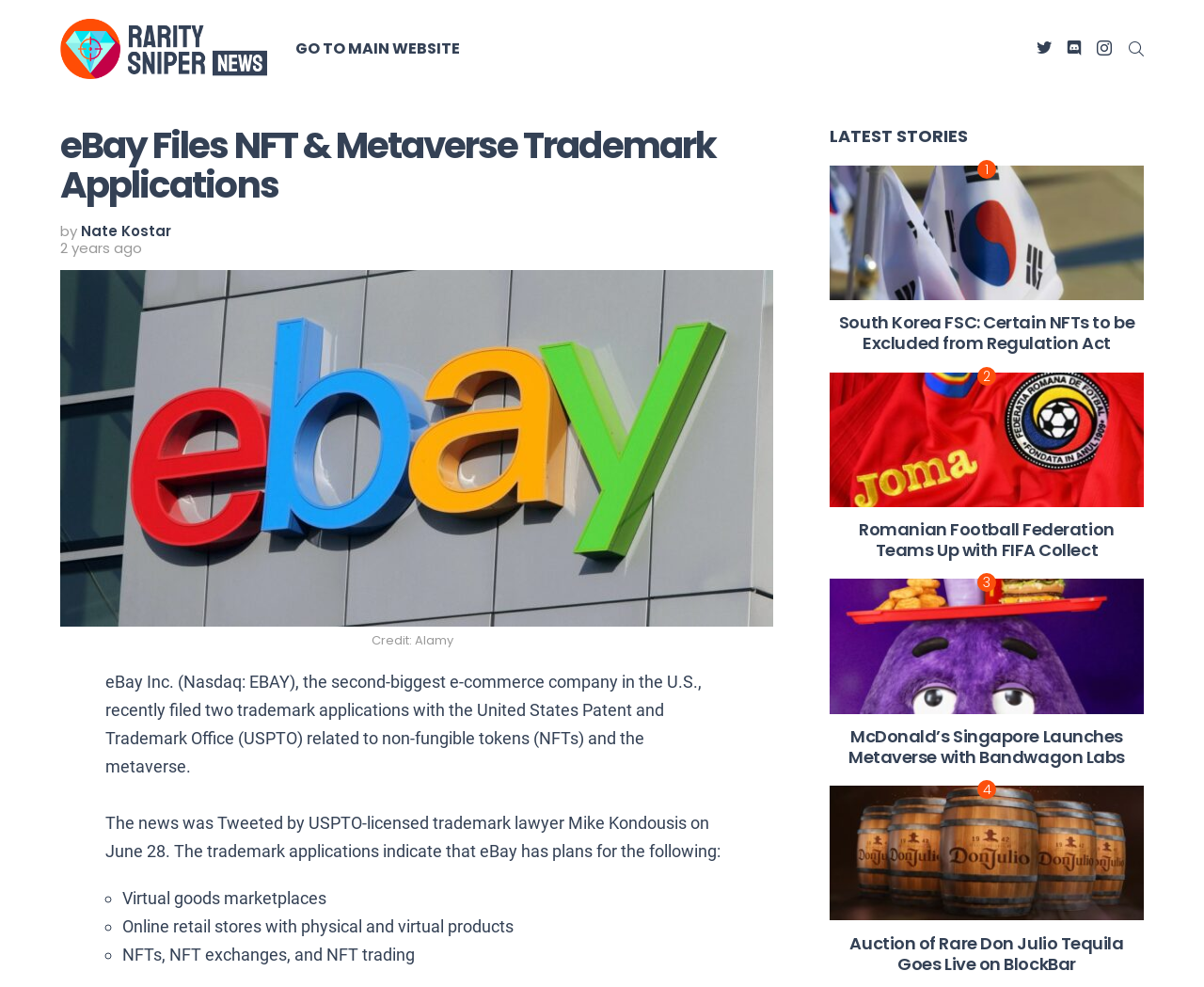Determine the bounding box coordinates of the clickable region to carry out the instruction: "search".

[0.938, 0.034, 0.95, 0.065]